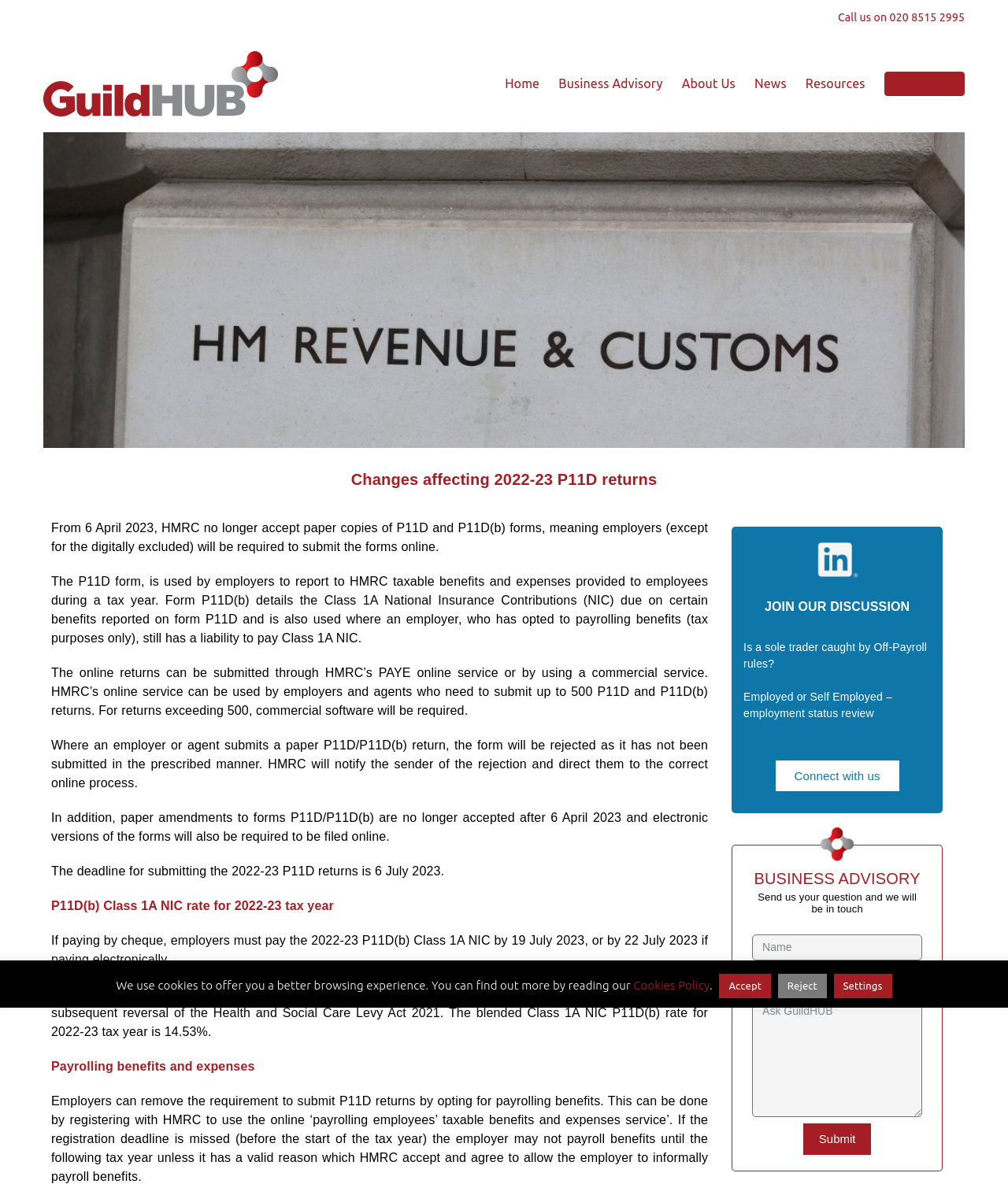Determine the bounding box coordinates of the clickable region to execute the instruction: "Fill in the 'Name' textbox". The coordinates should be four float numbers between 0 and 1, denoted as [left, top, right, bottom].

[0.746, 0.789, 0.915, 0.811]